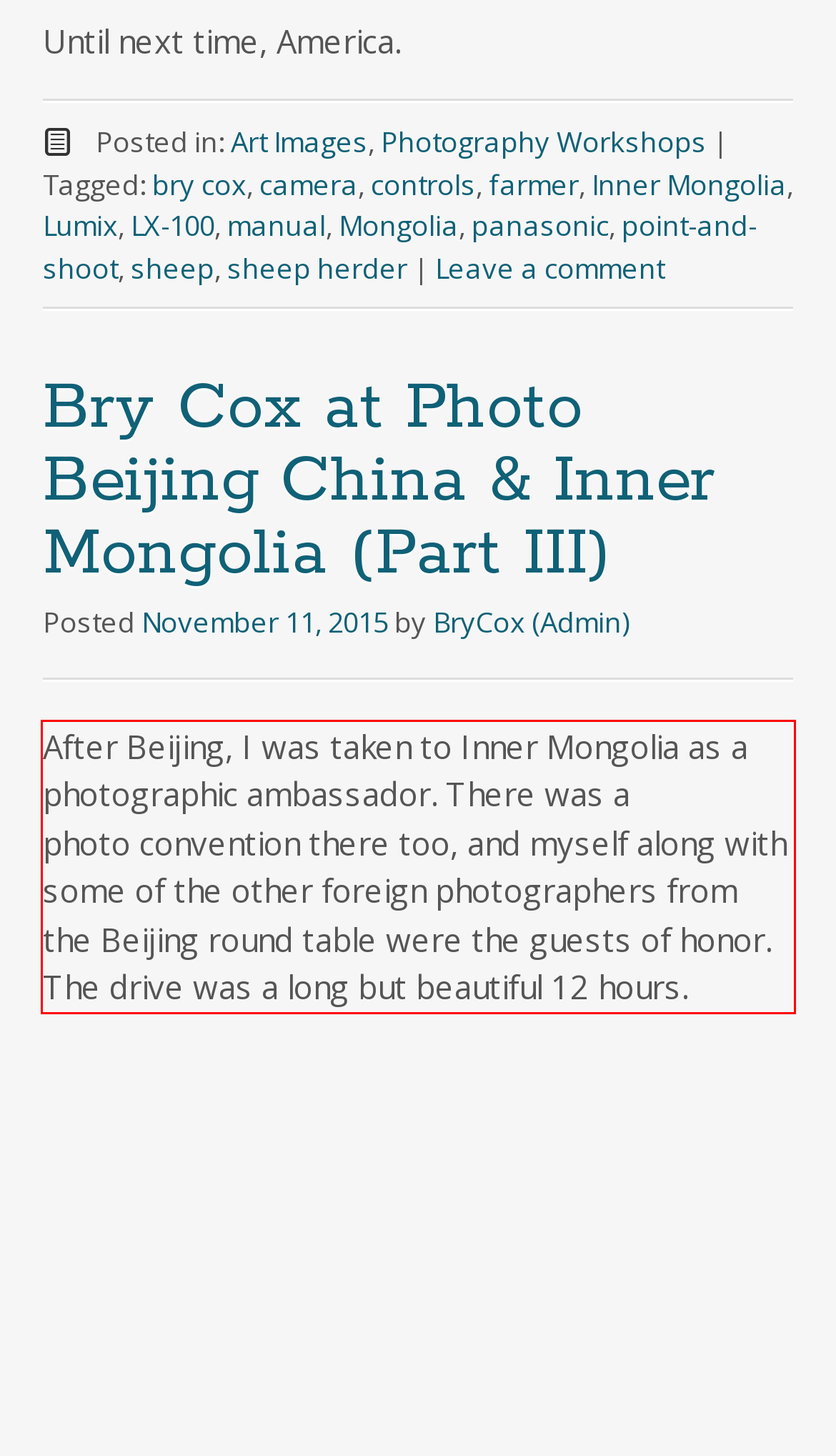Please take the screenshot of the webpage, find the red bounding box, and generate the text content that is within this red bounding box.

After Beijing, I was taken to Inner Mongolia as a photographic ambassador. There was a photo convention there too, and myself along with some of the other foreign photographers from the Beijing round table were the guests of honor. The drive was a long but beautiful 12 hours.